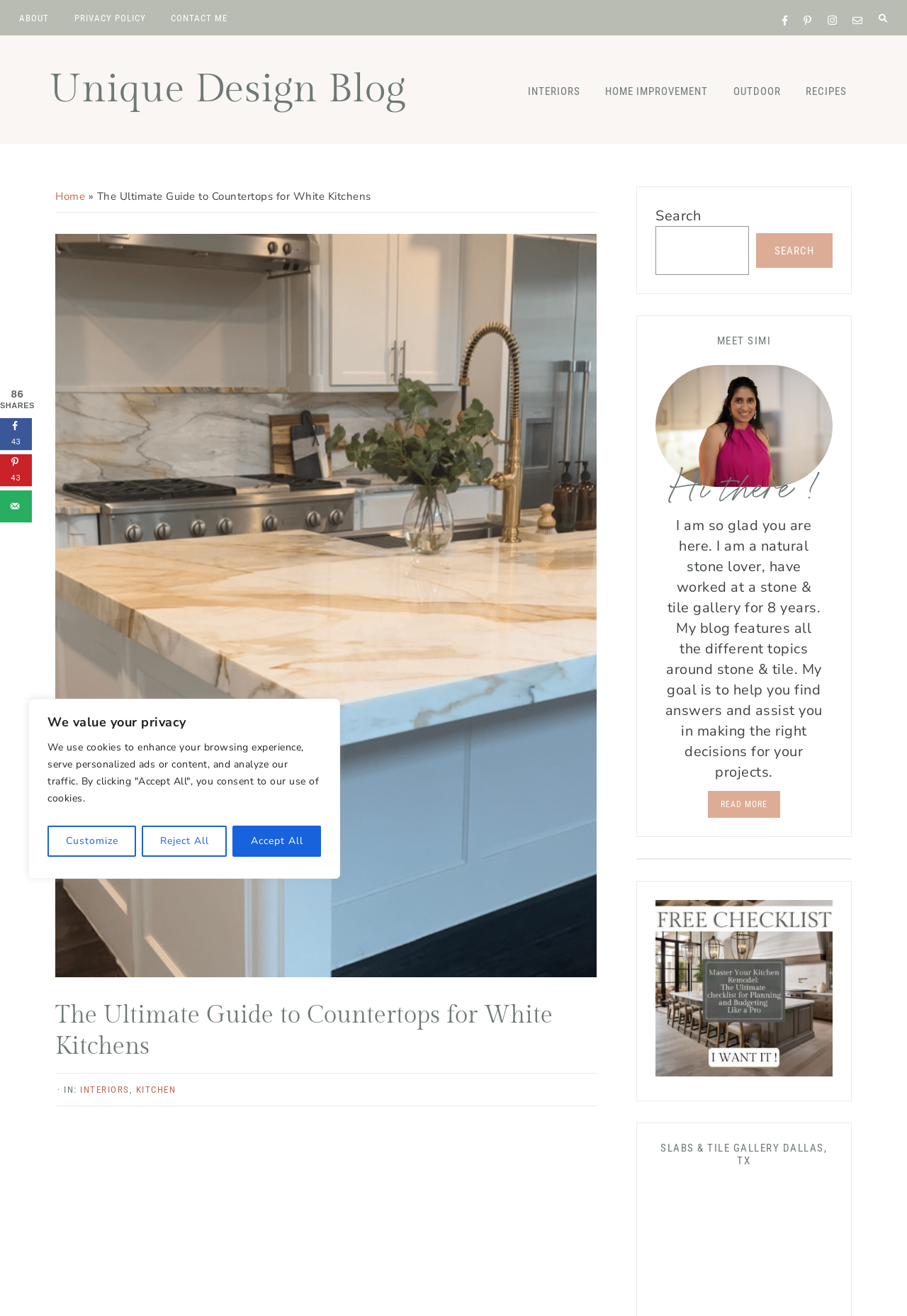Please locate the bounding box coordinates of the element that should be clicked to complete the given instruction: "Click on the 'INTERIORS' link".

[0.57, 0.054, 0.651, 0.083]